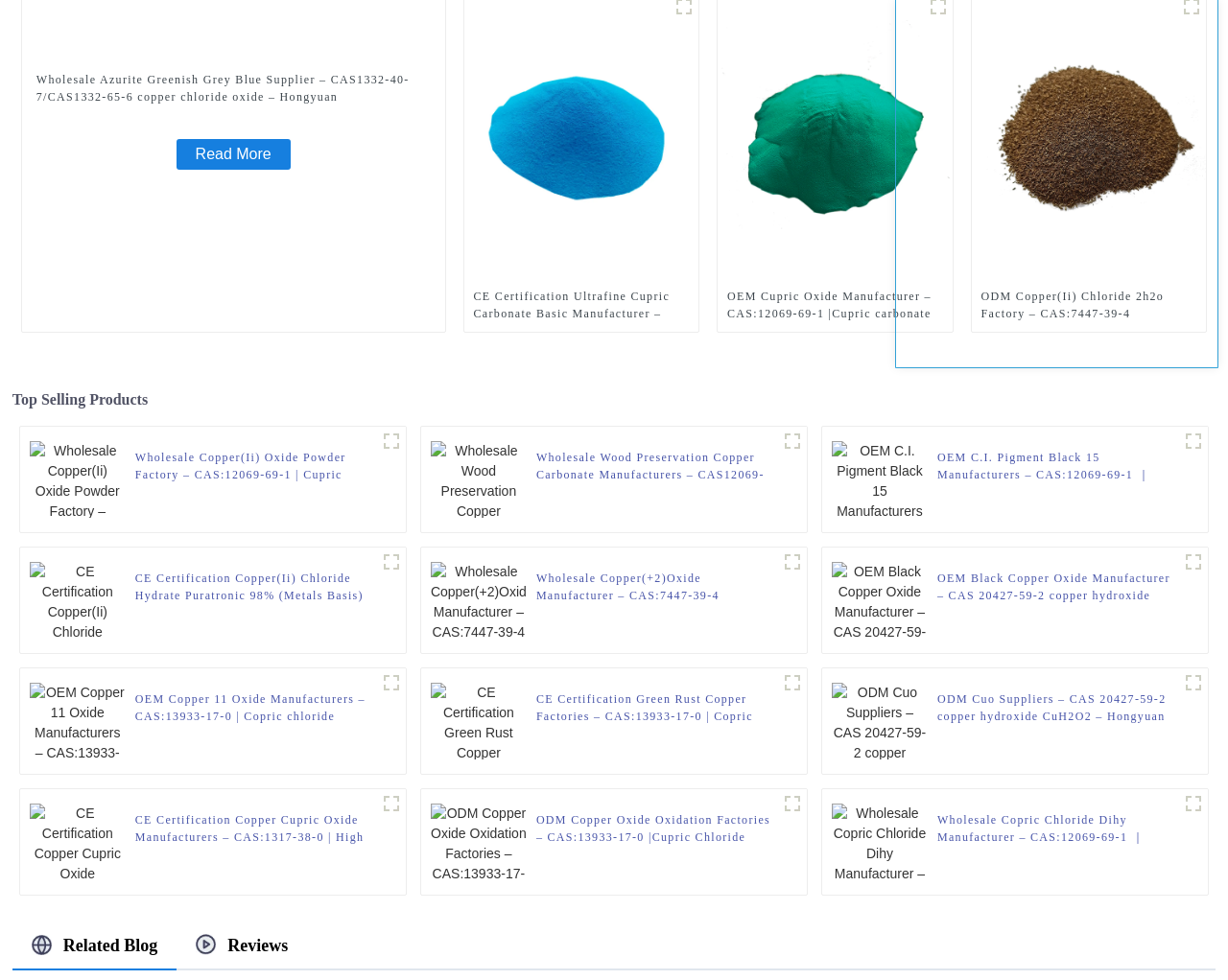Please find the bounding box coordinates of the element that needs to be clicked to perform the following instruction: "Read more about 'Wholesale Copper(Ii) Oxide Powder Factory'". The bounding box coordinates should be four float numbers between 0 and 1, represented as [left, top, right, bottom].

[0.024, 0.48, 0.102, 0.496]